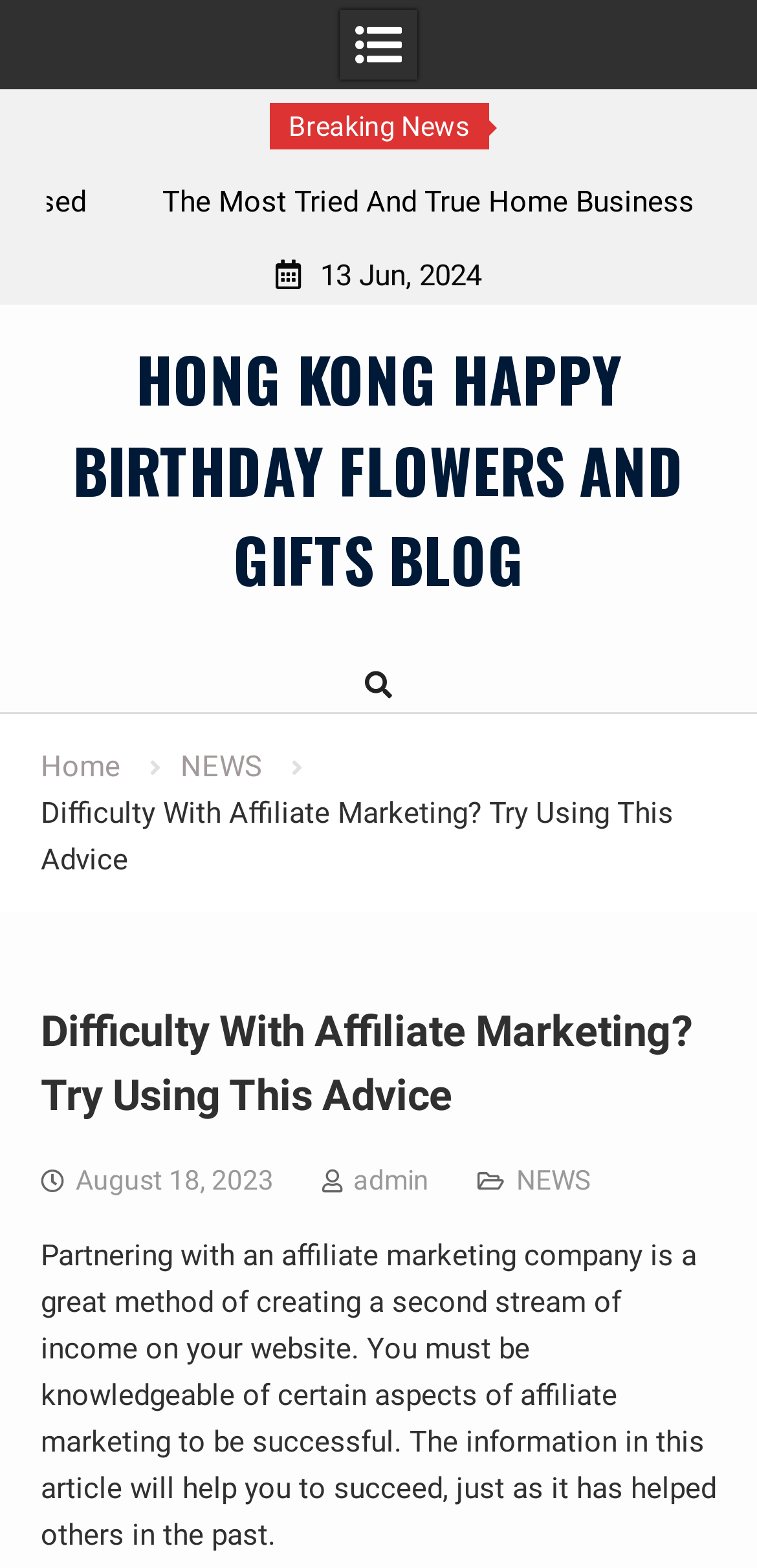What is the author of the article?
Please provide a single word or phrase as the answer based on the screenshot.

admin